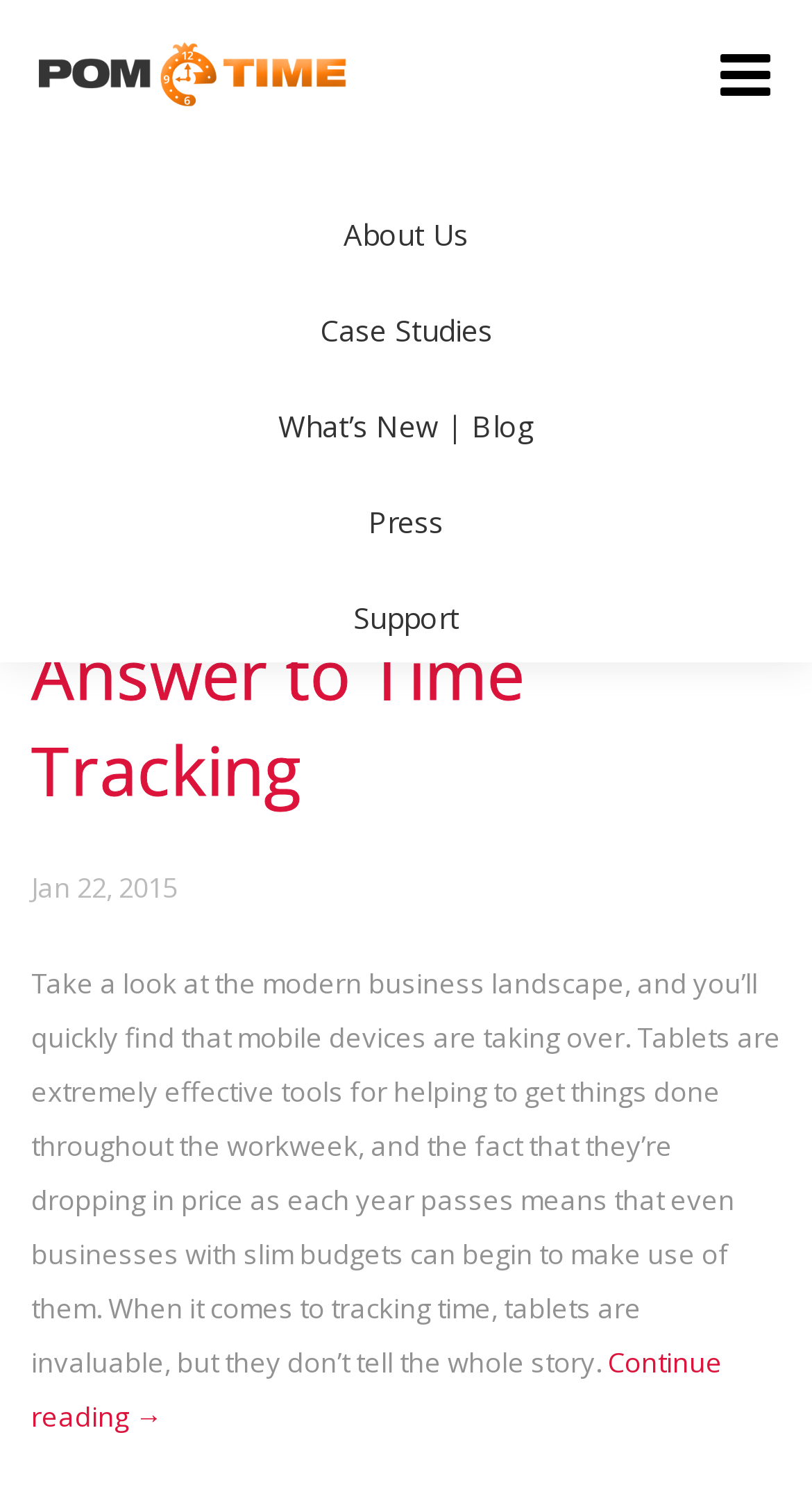Identify the coordinates of the bounding box for the element that must be clicked to accomplish the instruction: "Continue reading the article".

[0.038, 0.899, 0.89, 0.961]